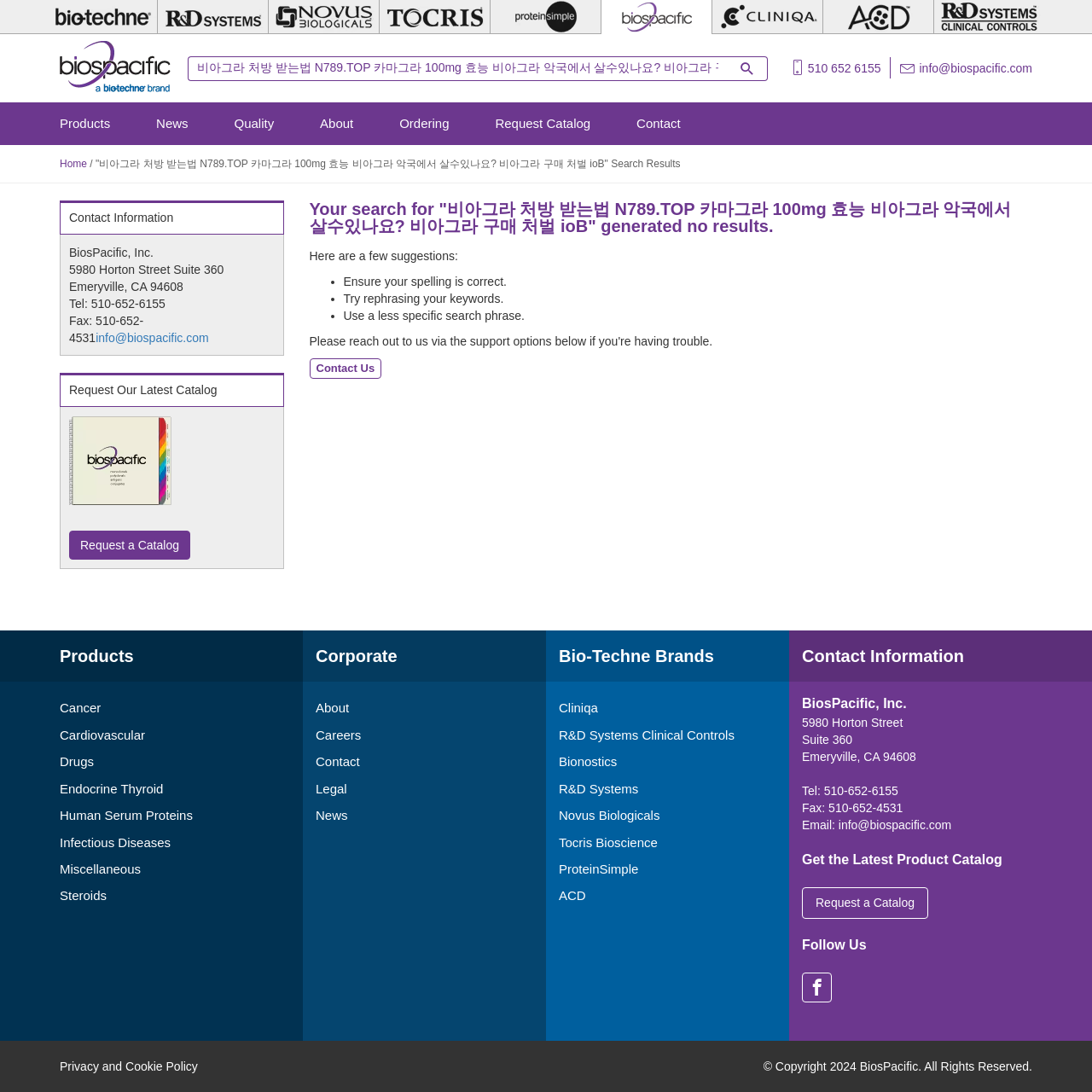Indicate the bounding box coordinates of the element that must be clicked to execute the instruction: "Contact Us". The coordinates should be given as four float numbers between 0 and 1, i.e., [left, top, right, bottom].

[0.283, 0.328, 0.349, 0.347]